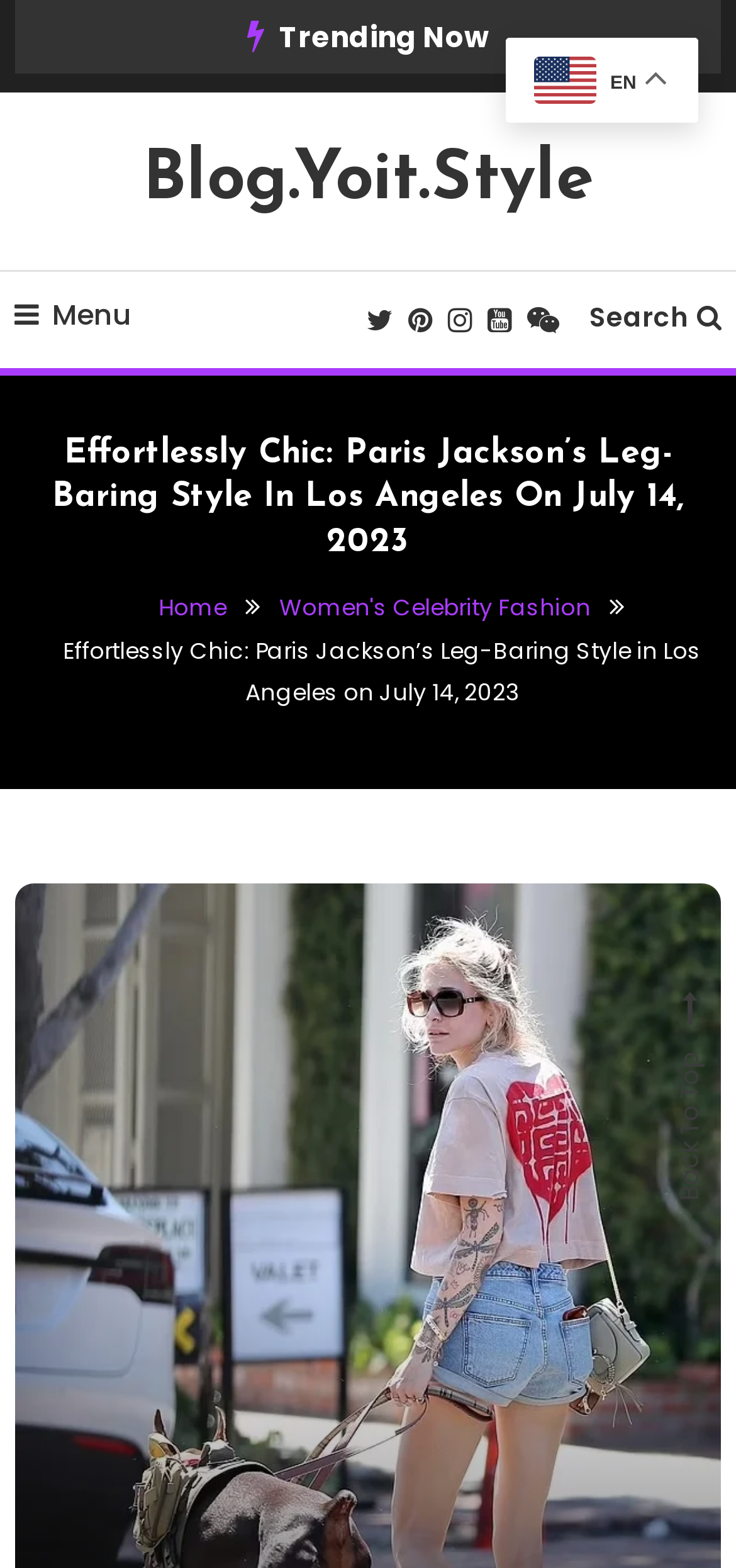Provide a brief response in the form of a single word or phrase:
How many social media links are available?

5